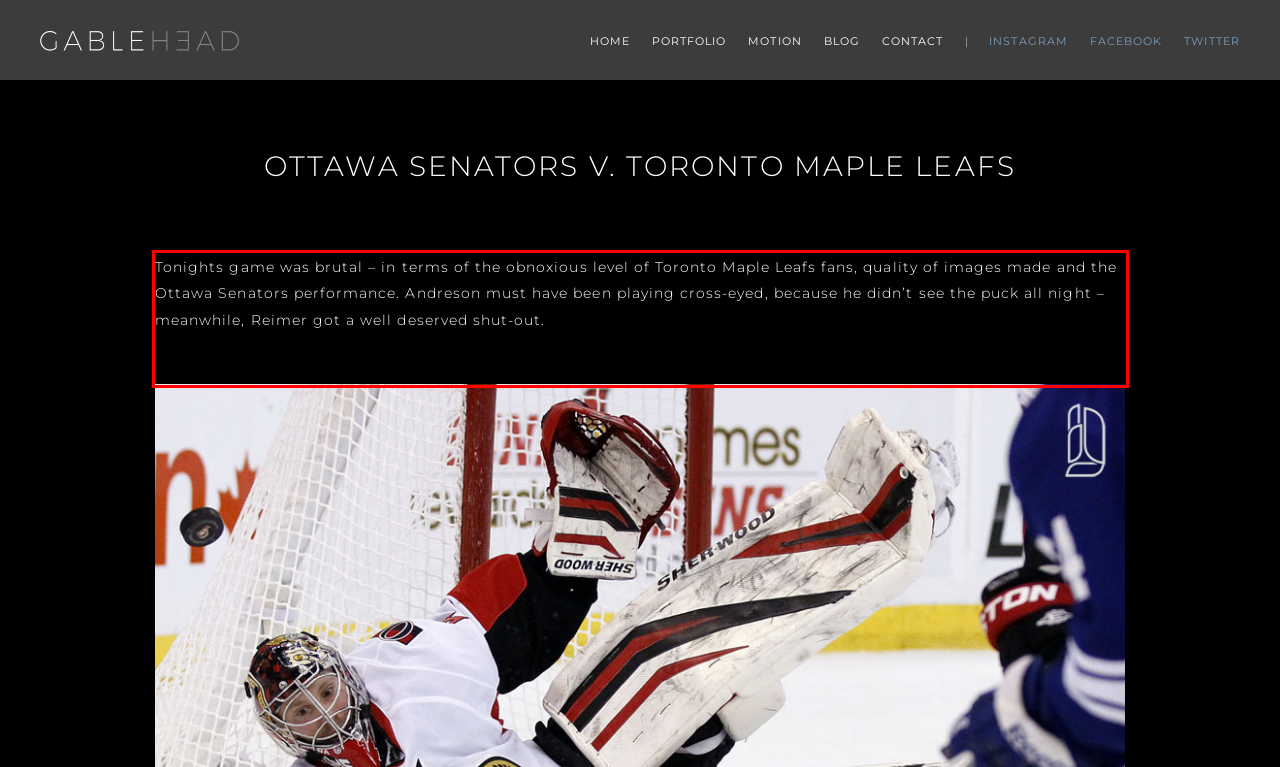Given the screenshot of the webpage, identify the red bounding box, and recognize the text content inside that red bounding box.

Tonights game was brutal – in terms of the obnoxious level of Toronto Maple Leafs fans, quality of images made and the Ottawa Senators performance. Andreson must have been playing cross-eyed, because he didn’t see the puck all night – meanwhile, Reimer got a well deserved shut-out.